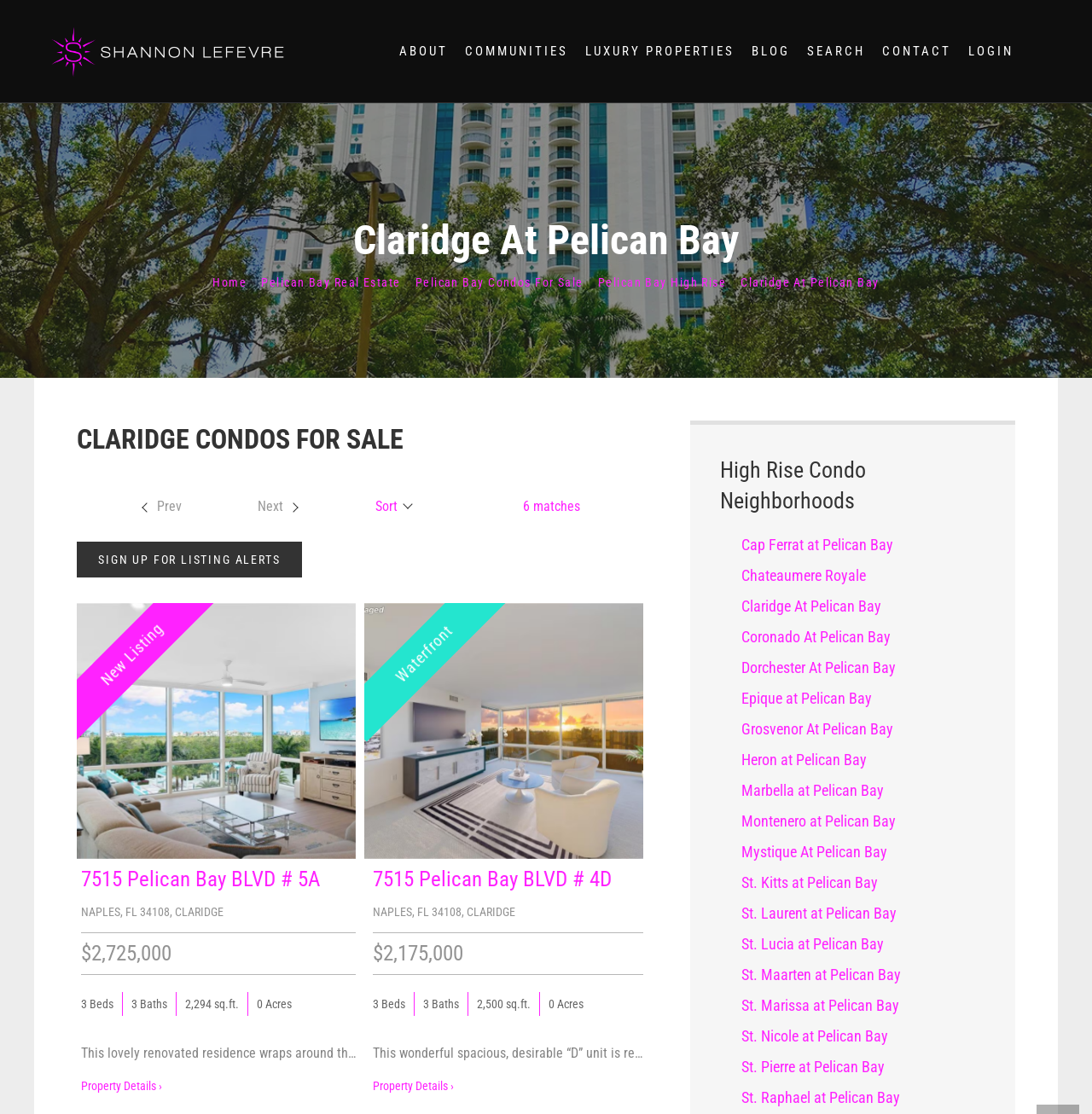Provide the bounding box for the UI element matching this description: "Montenero at Pelican Bay".

[0.66, 0.724, 0.84, 0.751]